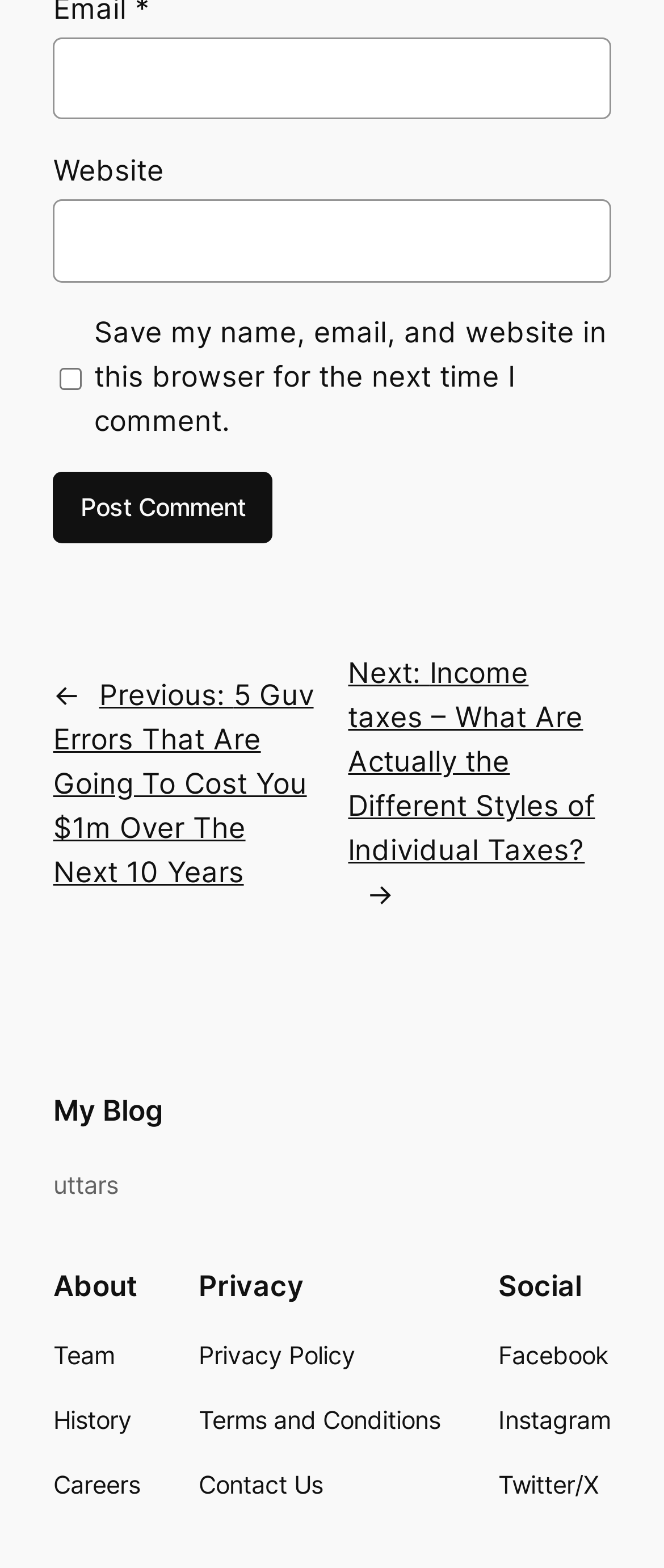Please identify the bounding box coordinates of the element's region that should be clicked to execute the following instruction: "Go to About page". The bounding box coordinates must be four float numbers between 0 and 1, i.e., [left, top, right, bottom].

[0.08, 0.809, 0.211, 0.831]